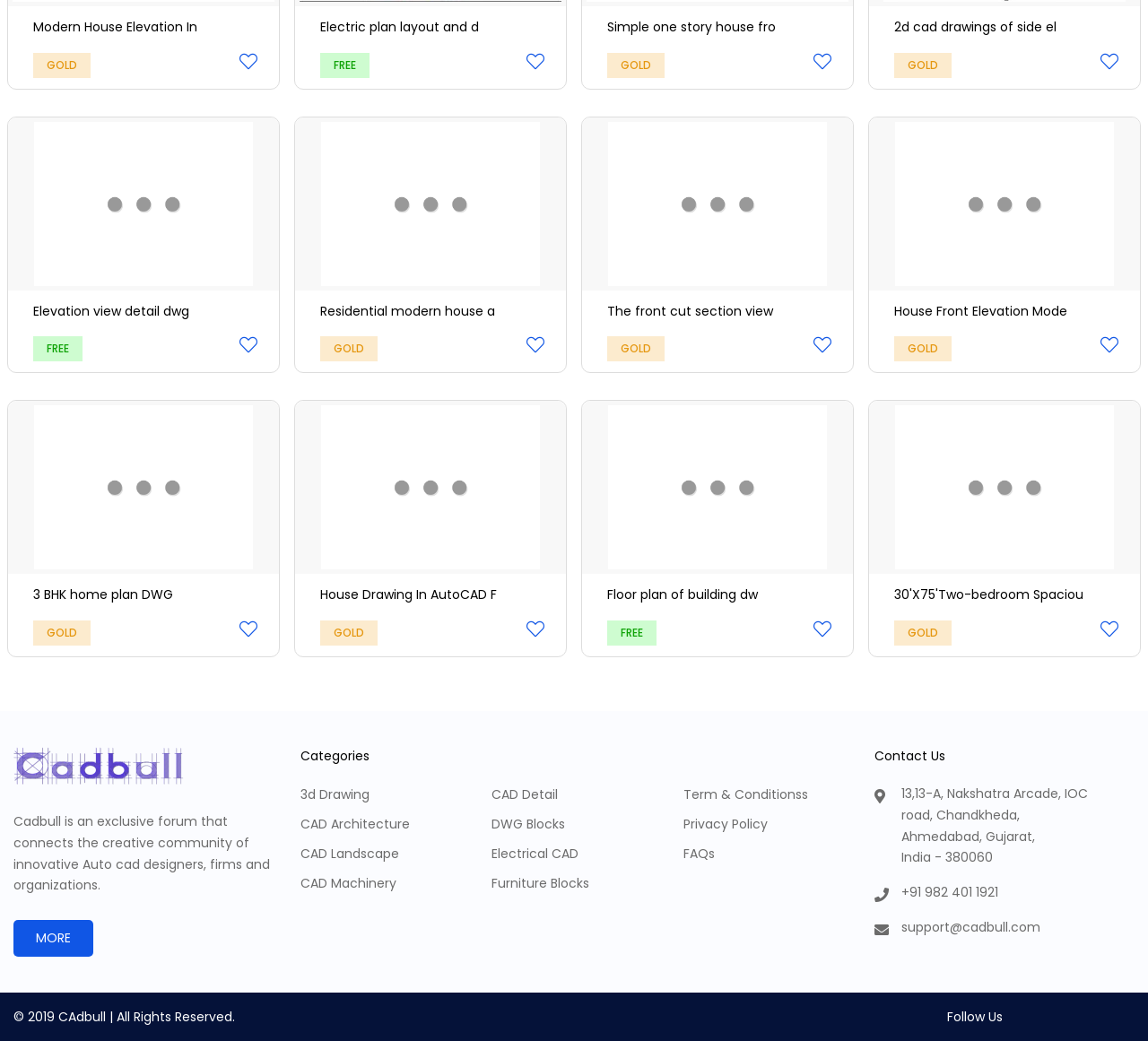Determine the bounding box for the HTML element described here: "Archbishop of Canterbury Facebook Page". The coordinates should be given as [left, top, right, bottom] with each number being a float between 0 and 1.

None